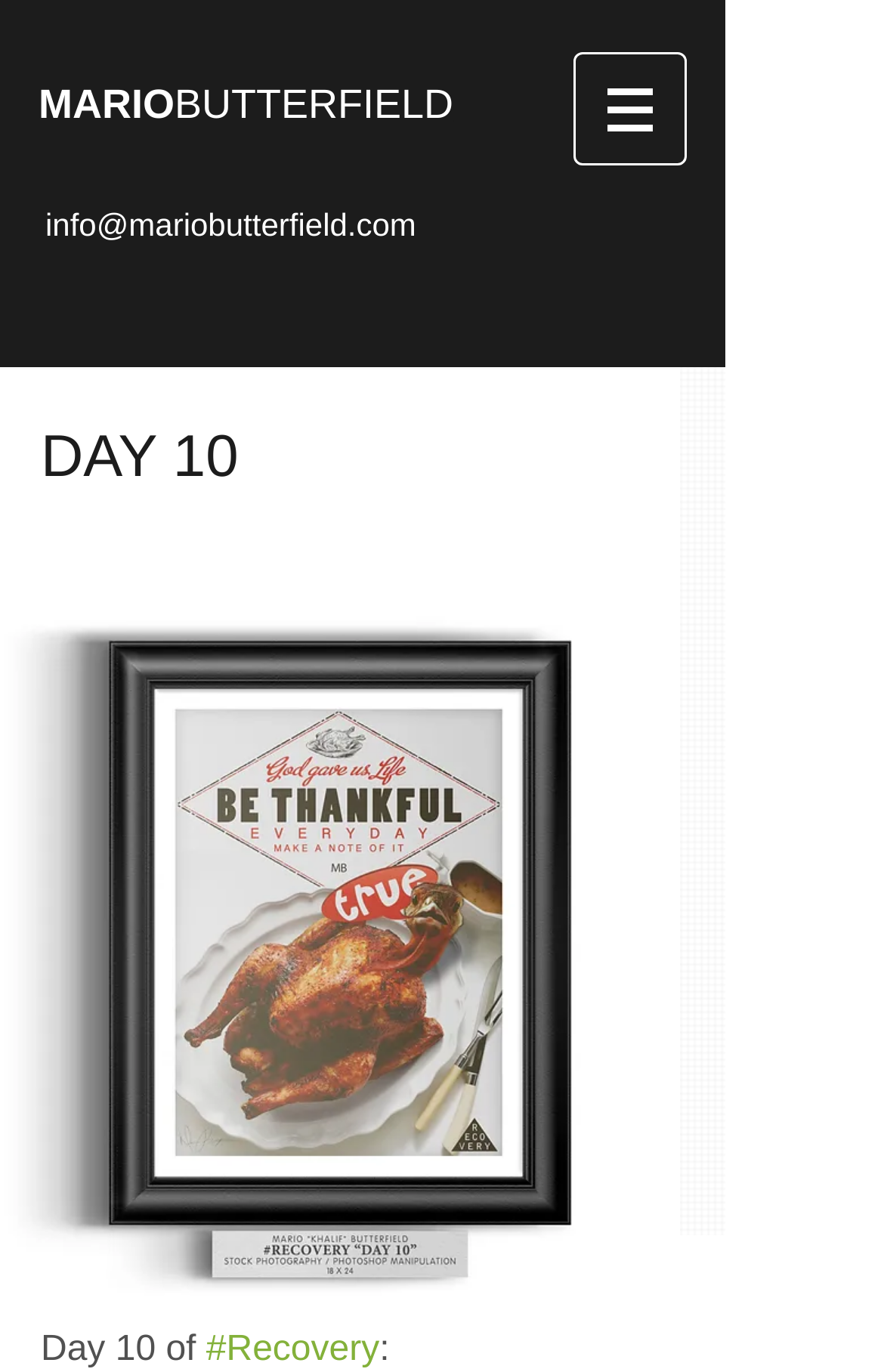Please provide a comprehensive response to the question based on the details in the image: What is the image file name associated with the recovery frame?

I found the image file name by looking at the button element with the text 'Recovery - Frame - DAY 10.jpg', which contains an image. This suggests that the image file name associated with the recovery frame is 'Recovery - Frame - DAY 10.jpg'.